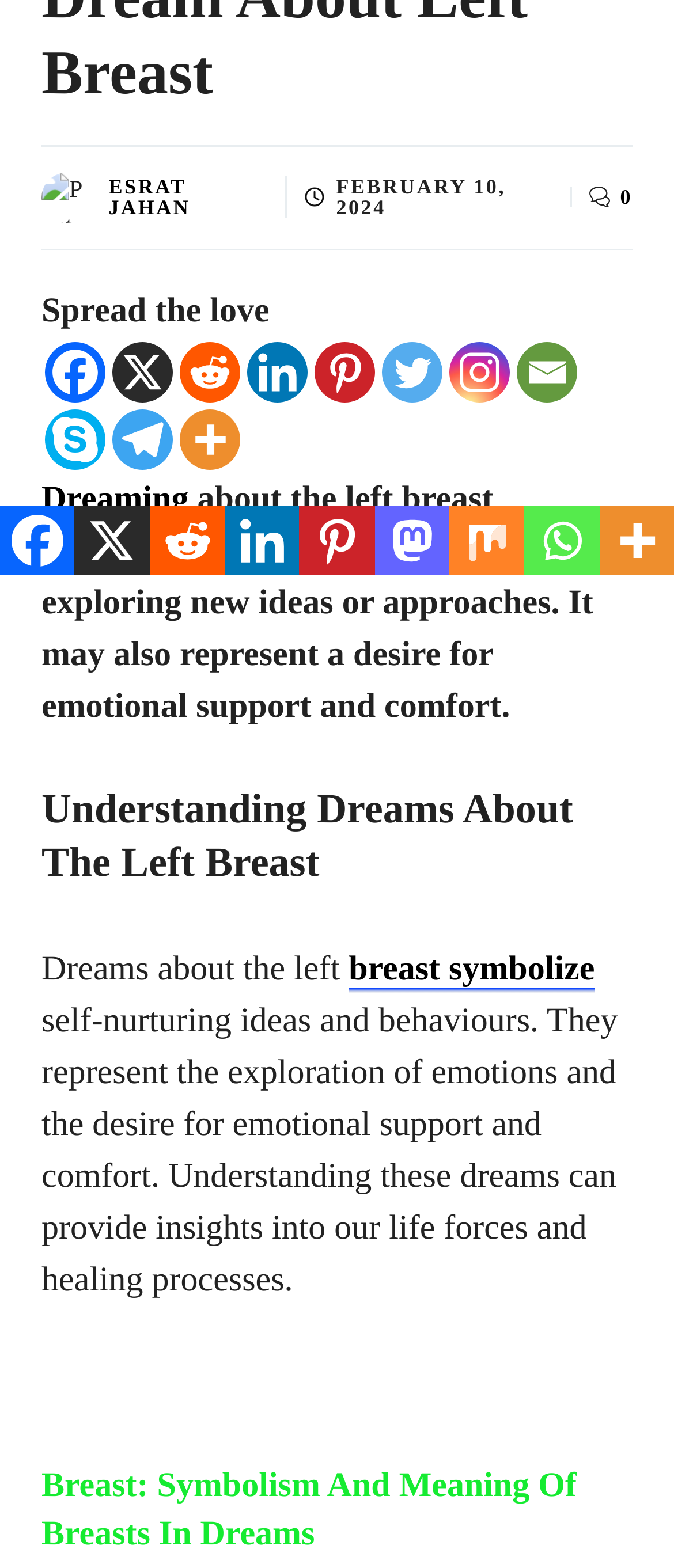Find the bounding box coordinates for the element described here: "title="More"".

[0.267, 0.261, 0.356, 0.299]